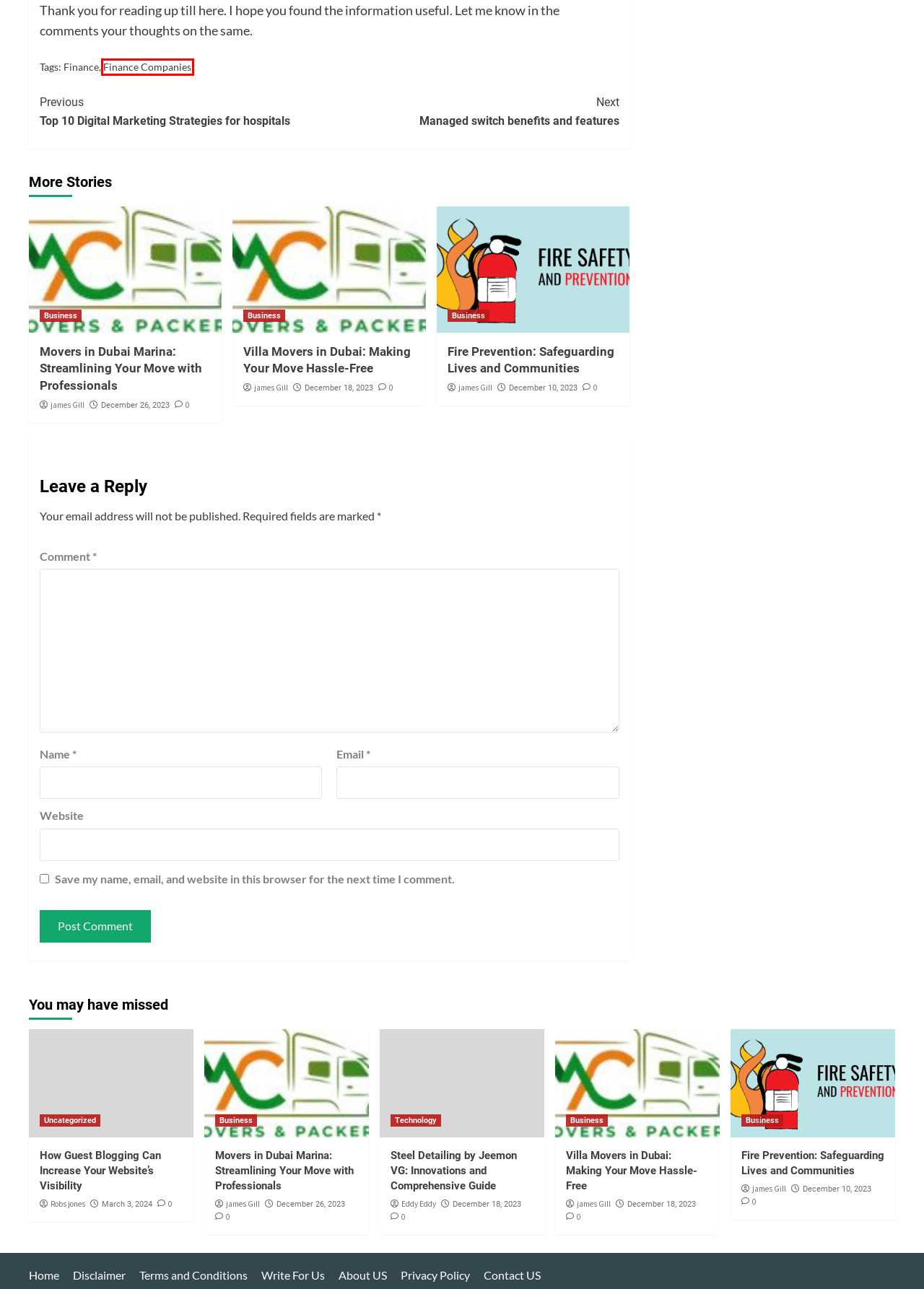Observe the webpage screenshot and focus on the red bounding box surrounding a UI element. Choose the most appropriate webpage description that corresponds to the new webpage after clicking the element in the bounding box. Here are the candidates:
A. Finance Archives - Filyr
B. How Guest Blogging Can Increase Your Website's Visibility - Filyr
C. March 2024 - Filyr
D. Finance Companies Archives - Filyr
E. Robs jones, Author at Filyr
F. Managed switch benefits and features
G. Uncategorized Archives - Filyr
H. Steel Detailing by Jeemon VG: Innovations and Comprehensive Guide - Filyr

D